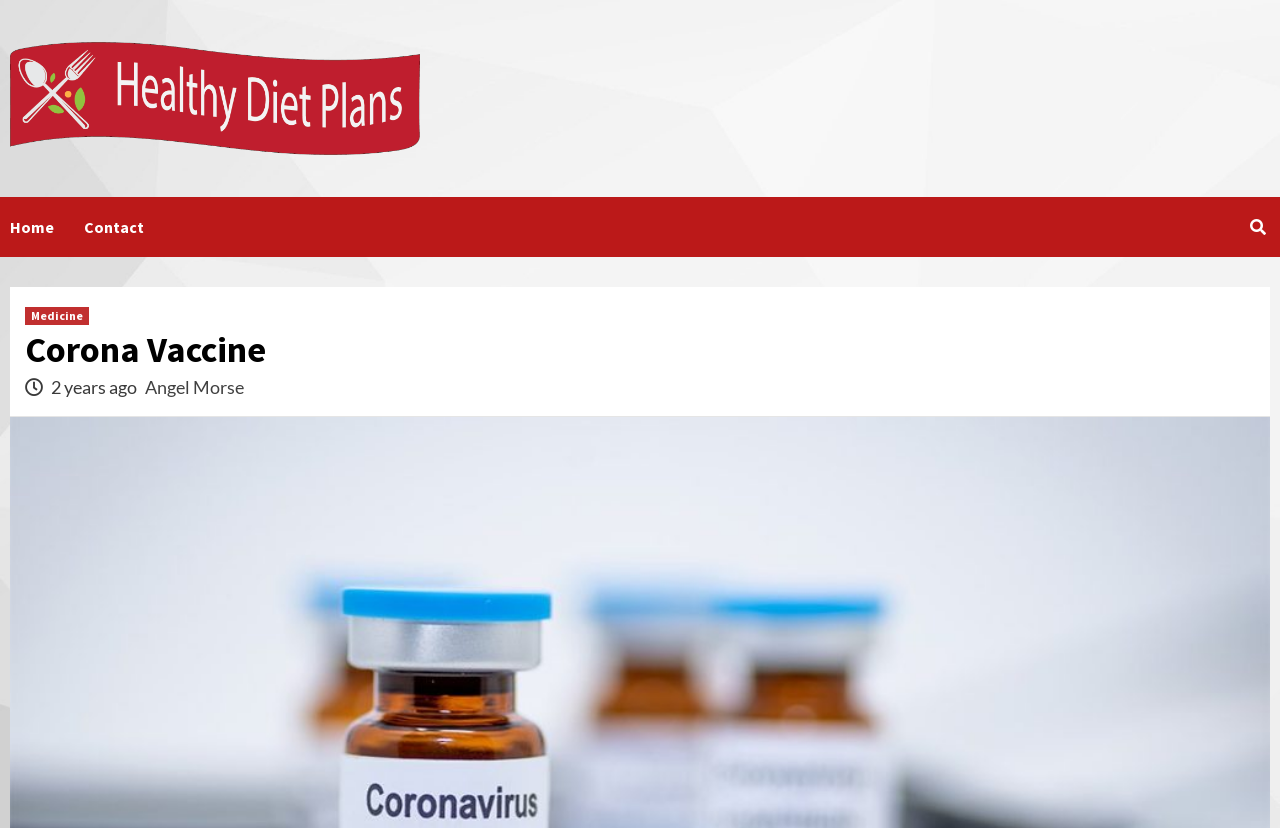Who is the author of the article on the webpage?
Refer to the image and answer the question using a single word or phrase.

Angel Morse